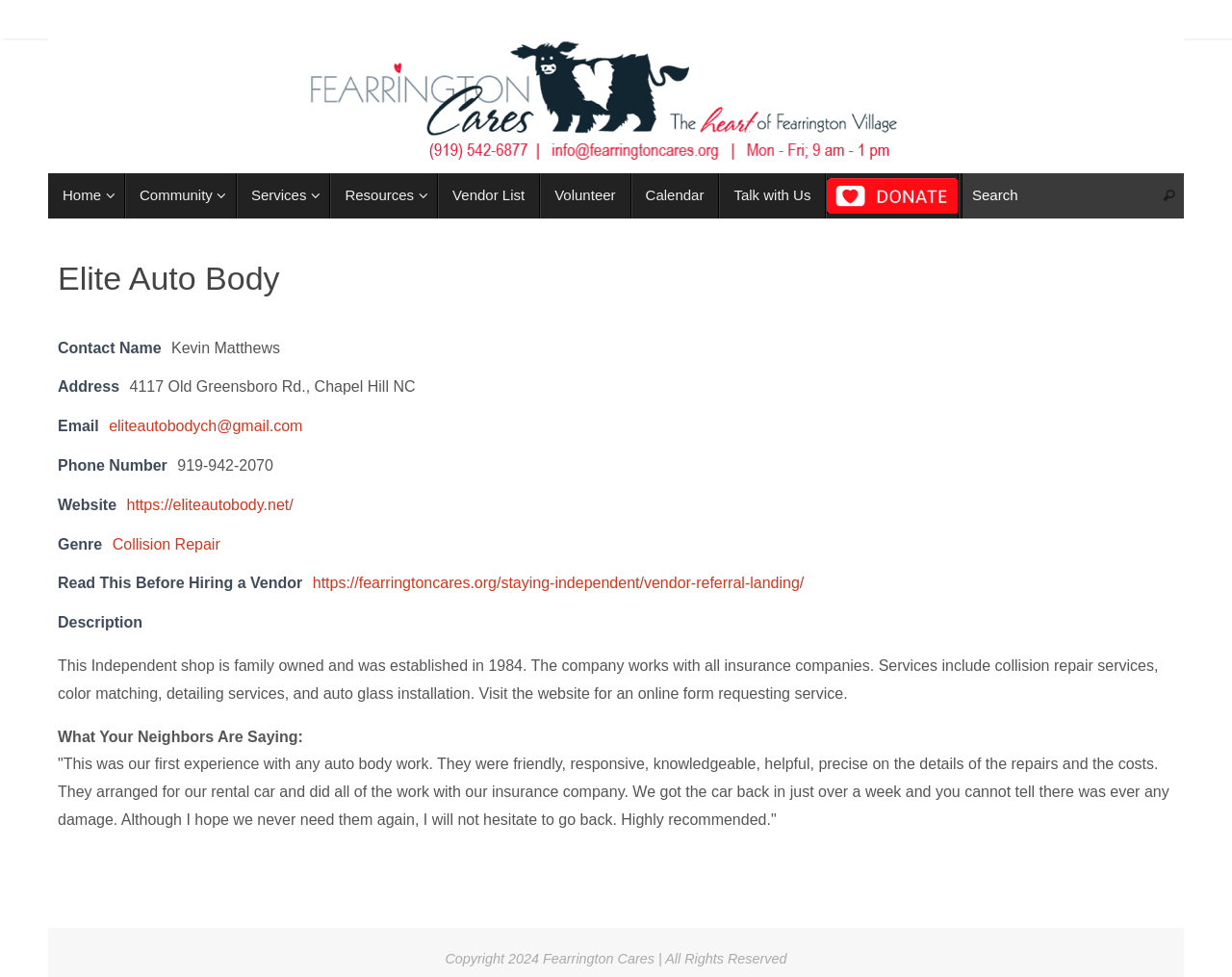What is the website of the shop?
Please provide a detailed and thorough answer to the question.

I found the answer by looking at the link element 'https://eliteautobody.net/' which is a child of the main element.